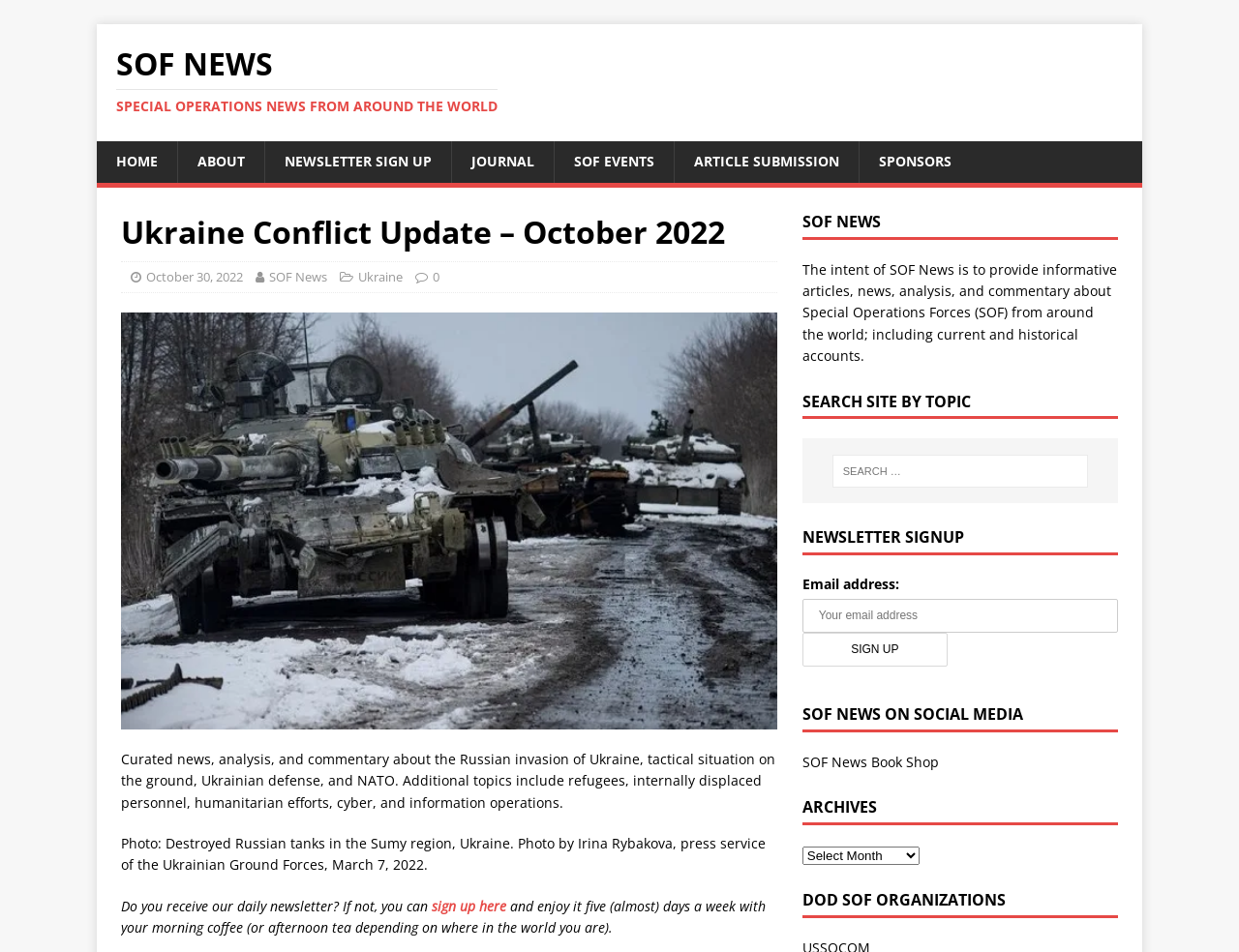How often is the newsletter sent?
Based on the screenshot, provide a one-word or short-phrase response.

Five days a week